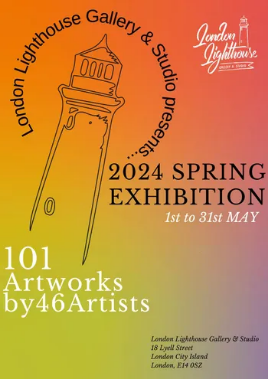How many artworks are featured in the exhibition?
Look at the screenshot and respond with one word or a short phrase.

101